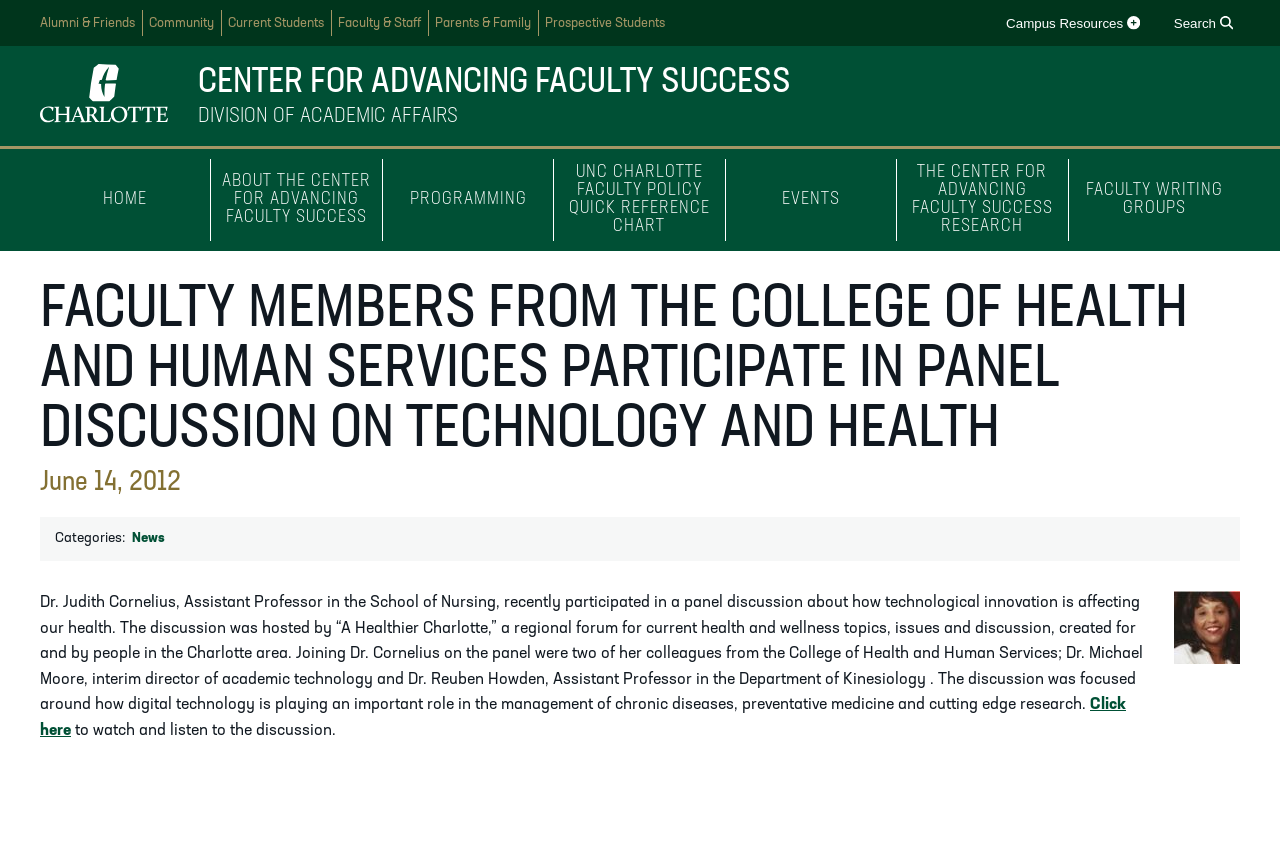Please determine the bounding box coordinates of the section I need to click to accomplish this instruction: "Read more about the Center for ADVANCing Faculty Success".

[0.155, 0.076, 0.618, 0.119]